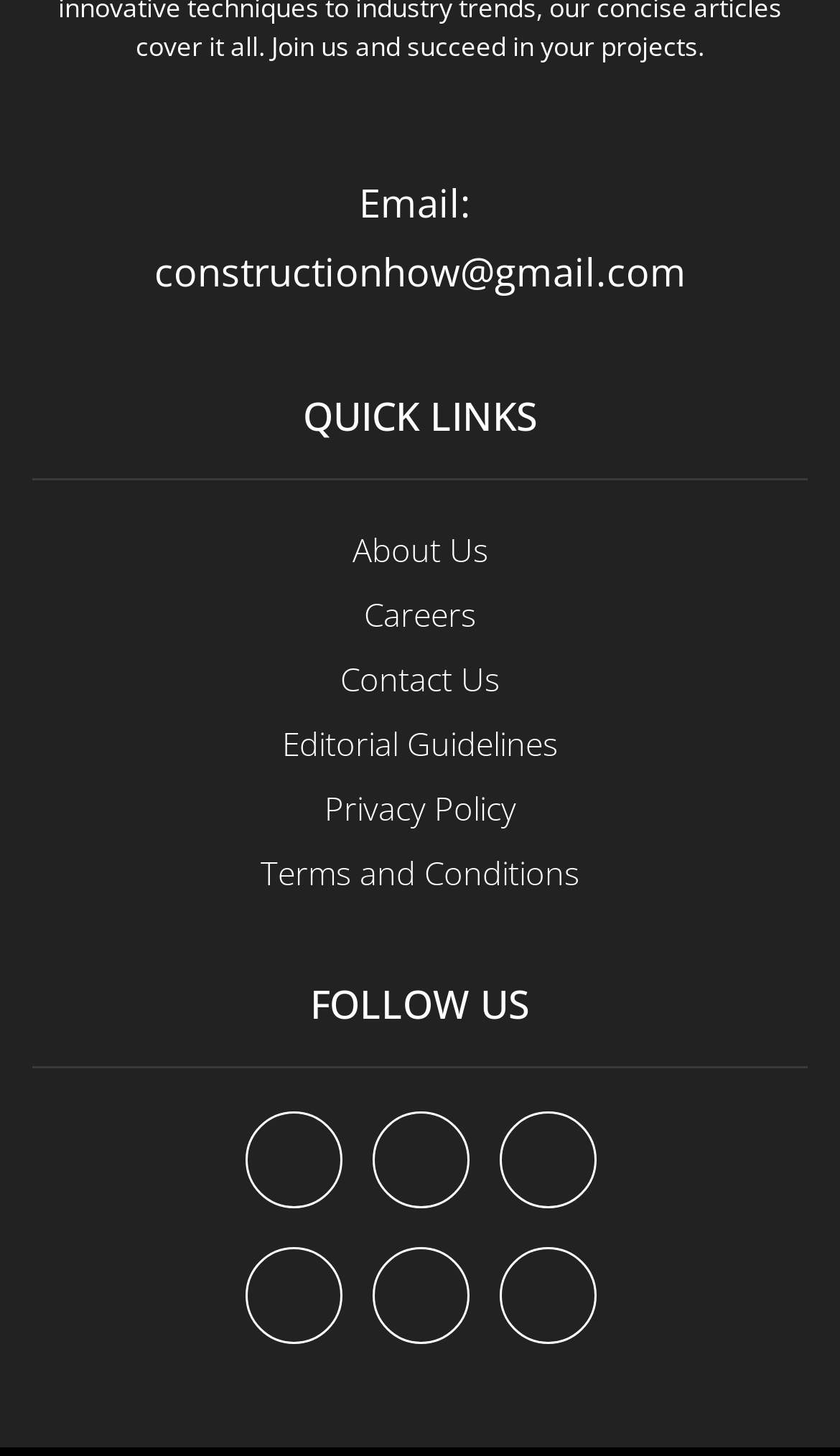Please locate the clickable area by providing the bounding box coordinates to follow this instruction: "Subscribe to the RSS feed".

None